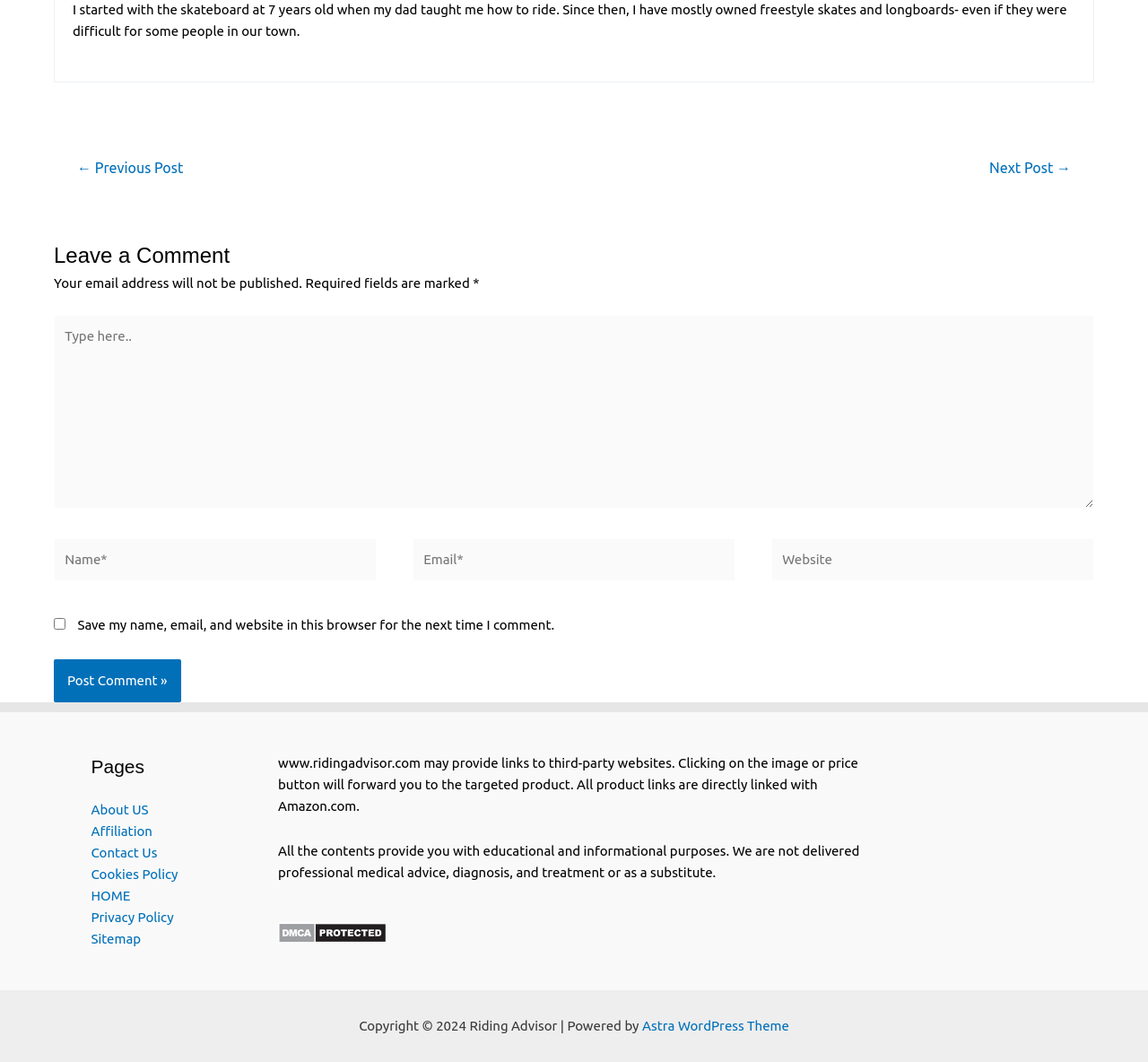How many links are in the 'Pages' section?
Give a single word or phrase answer based on the content of the image.

7